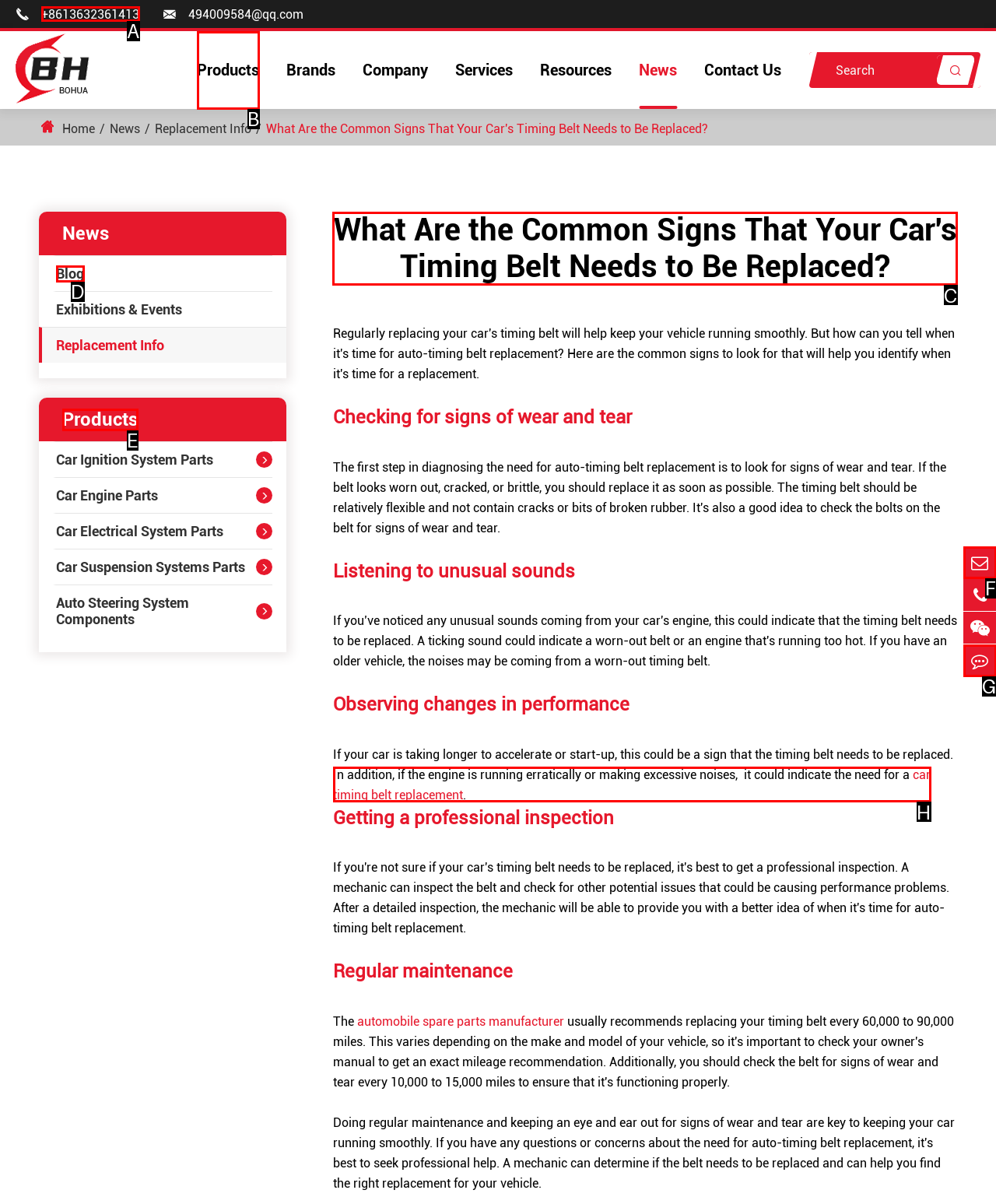Select the letter of the UI element that matches this task: Read the 'What Are the Common Signs That Your Car's Timing Belt Needs to Be Replaced?' article
Provide the answer as the letter of the correct choice.

C